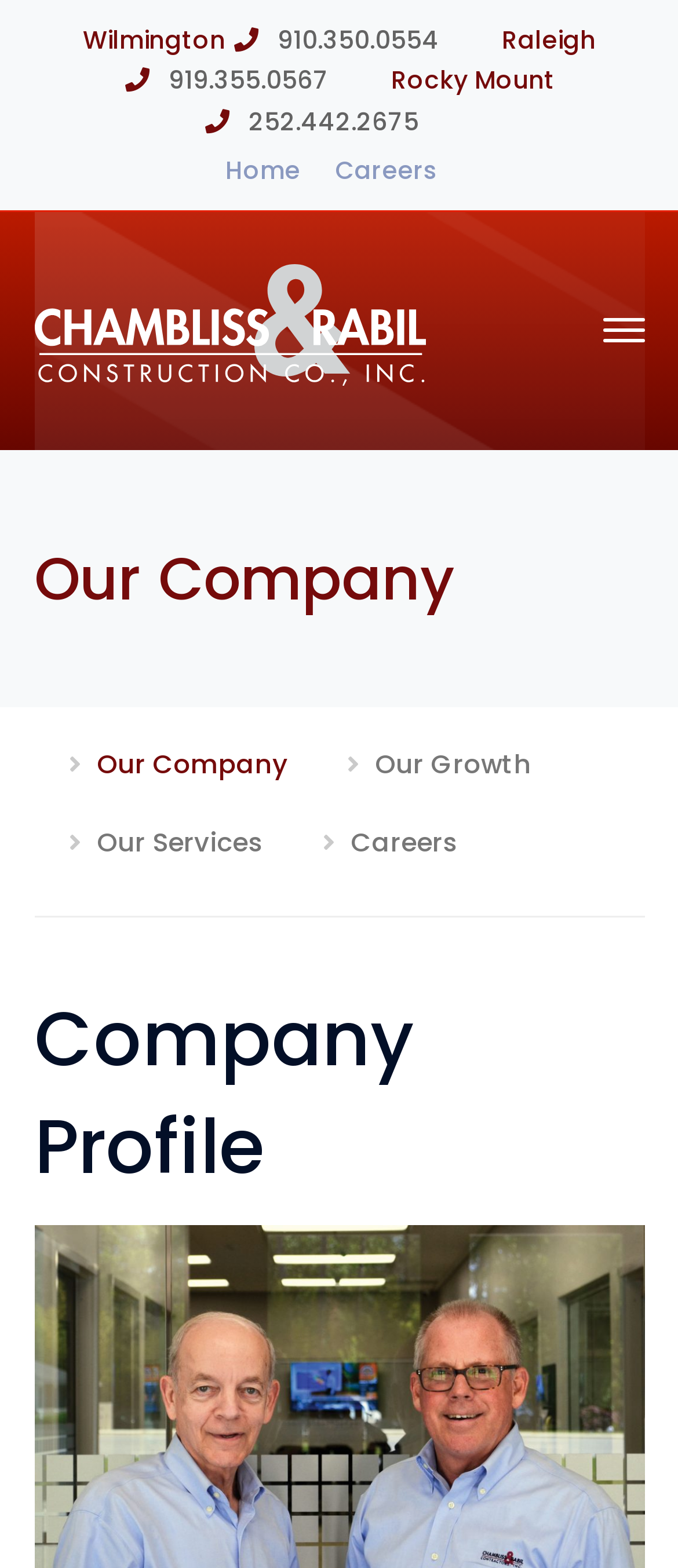Find the bounding box coordinates of the area that needs to be clicked in order to achieve the following instruction: "View company profile". The coordinates should be specified as four float numbers between 0 and 1, i.e., [left, top, right, bottom].

[0.05, 0.63, 0.95, 0.766]